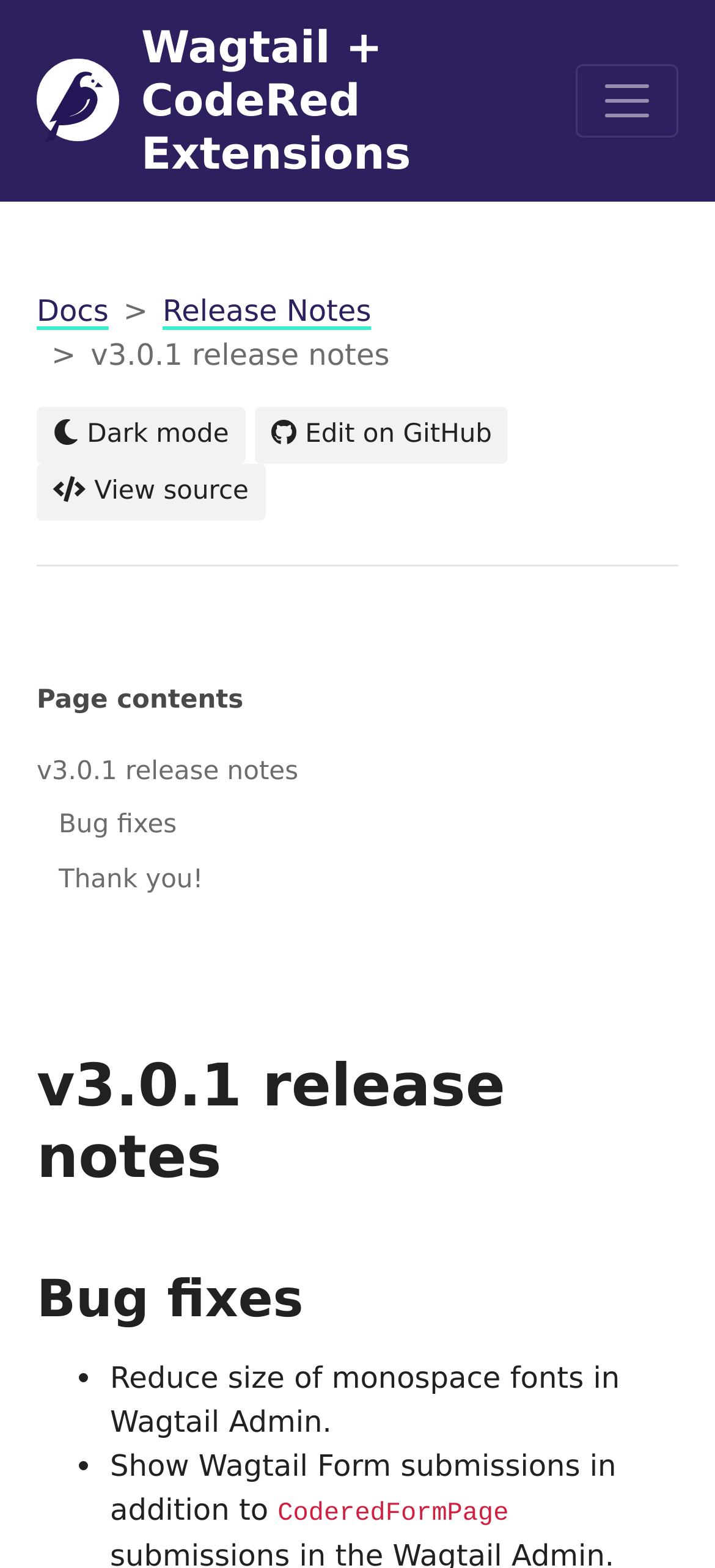Find the bounding box coordinates corresponding to the UI element with the description: "Wagtail + CodeRed Extensions". The coordinates should be formatted as [left, top, right, bottom], with values as floats between 0 and 1.

[0.051, 0.014, 0.805, 0.115]